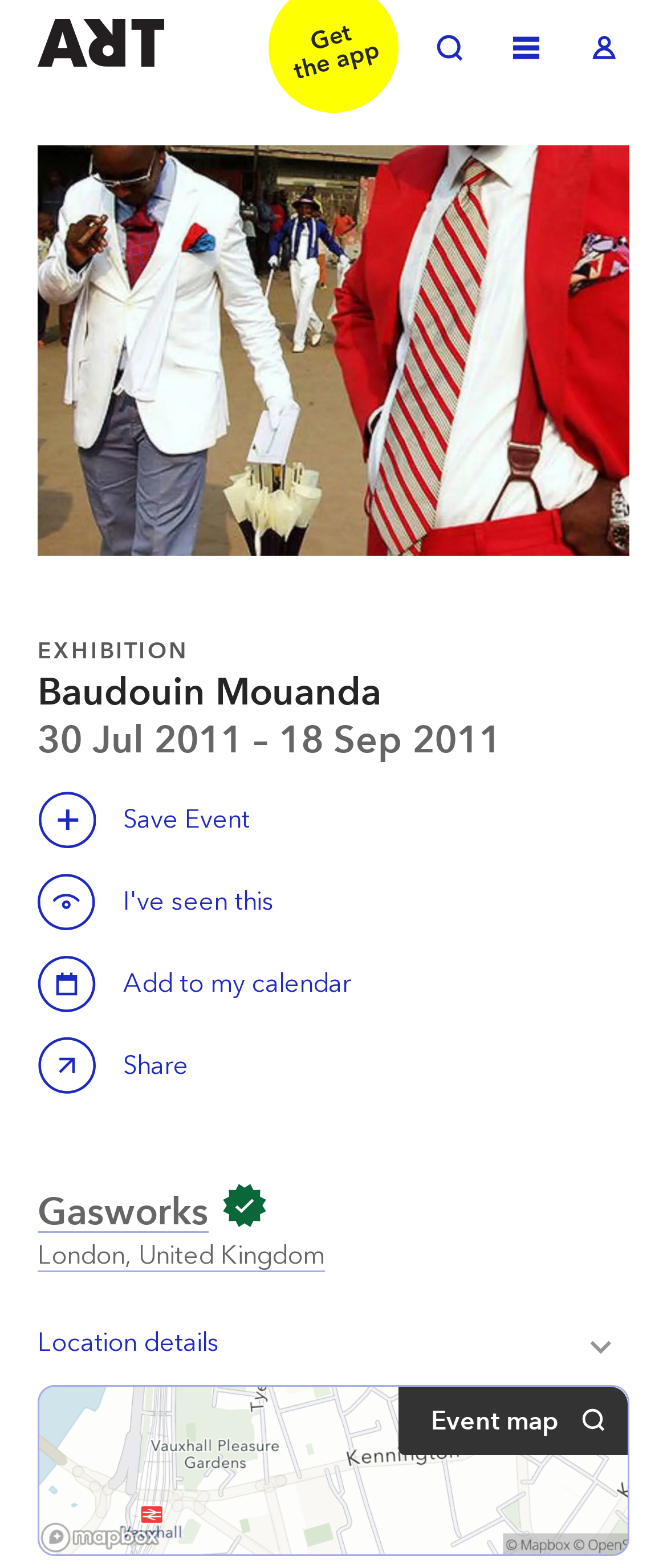Can you show the bounding box coordinates of the region to click on to complete the task described in the instruction: "Add to my calendar"?

[0.056, 0.608, 0.538, 0.646]